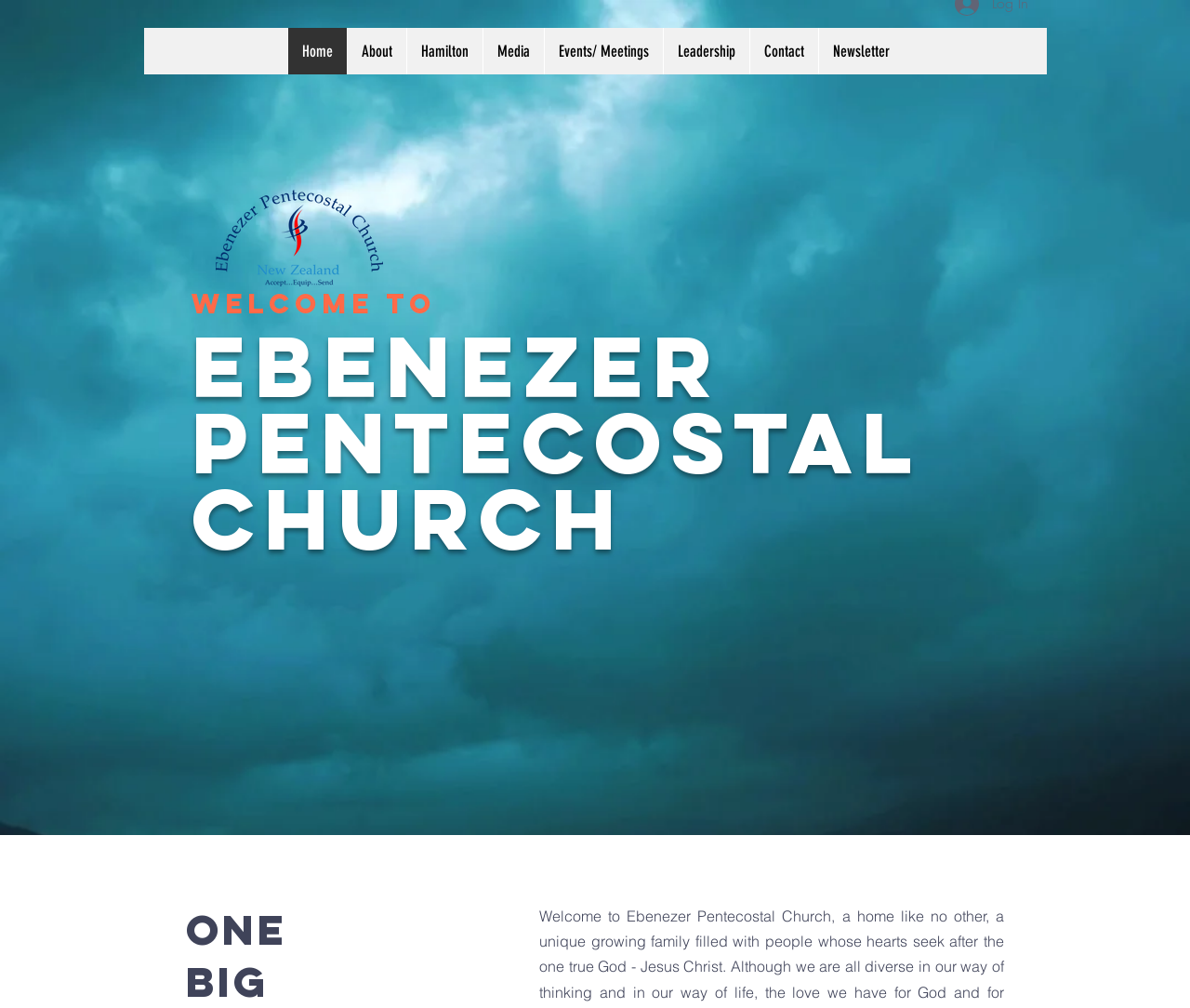Using the element description: "Events/ Meetings", determine the bounding box coordinates for the specified UI element. The coordinates should be four float numbers between 0 and 1, [left, top, right, bottom].

[0.457, 0.028, 0.557, 0.074]